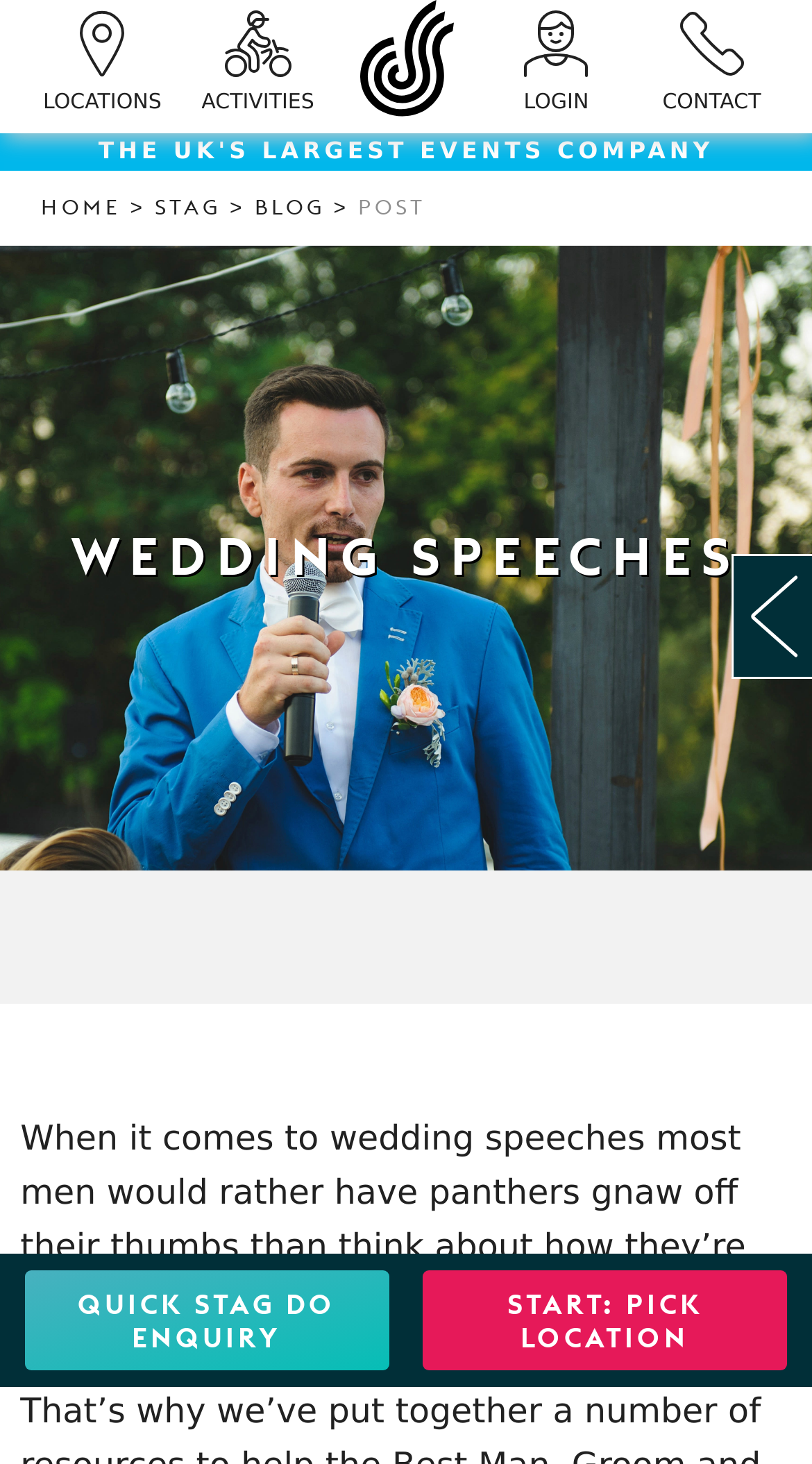Generate a thorough caption that explains the contents of the webpage.

The webpage appears to be a blog or resource website focused on wedding-related topics, specifically wedding speeches. At the top of the page, there is a horizontal navigation menu with links to various sections, including "LOCATIONS", "ACTIVITIES", "home", "LOGIN", and "CONTACT". Each of these links is accompanied by a small image.

Below the navigation menu, there is a secondary menu with links to "HOME >", "STAG >", "BLOG >", and "POST". This menu is positioned slightly below the top navigation menu.

The main content area of the page features a large header section with a prominent heading "WEDDING SPEECHES" in a large font size. This section takes up most of the width of the page and is positioned near the top.

Below the header section, there is a large image that spans the full width of the page. This image is likely a background image or a hero image related to wedding speeches.

At the bottom of the page, there are two prominent buttons: "QUICK STAG DO ENQUIRY" and "START: PICK LOCATION". These buttons are positioned side by side and take up a significant portion of the page width.

Throughout the page, there are several small images scattered throughout the navigation menus and header sections, but there is no prominent featured image or graphic that stands out. The overall layout of the page is clean and organized, with a clear focus on providing resources and information related to wedding speeches.